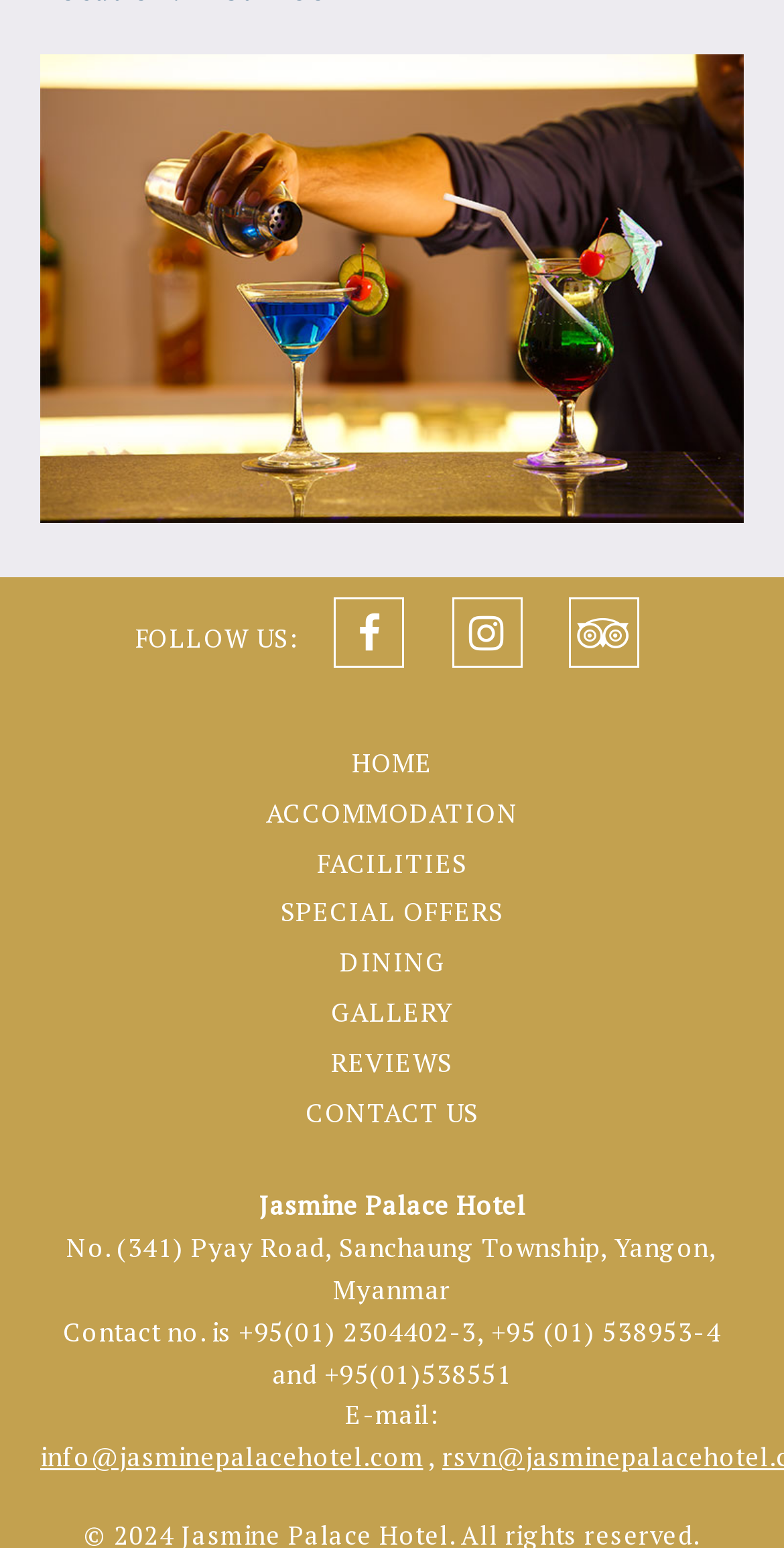What is the email address of the hotel?
Please respond to the question with a detailed and thorough explanation.

The email address can be found in the link element below the static text element 'E-mail:'.